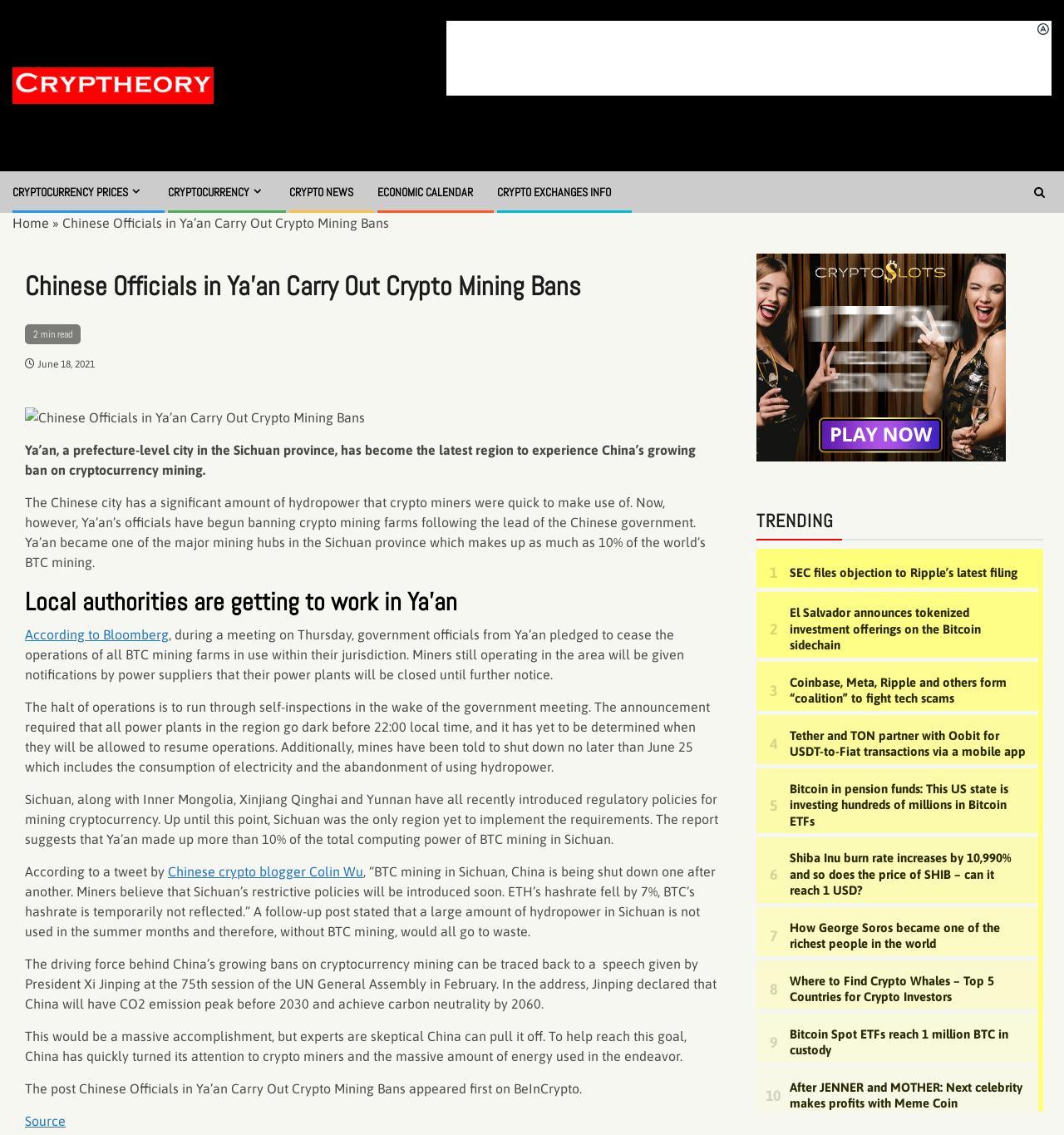What is the percentage of BTC mining in Sichuan?
Please give a detailed and elaborate answer to the question.

According to the webpage, Ya’an made up more than 10% of the total computing power of BTC mining in Sichuan.